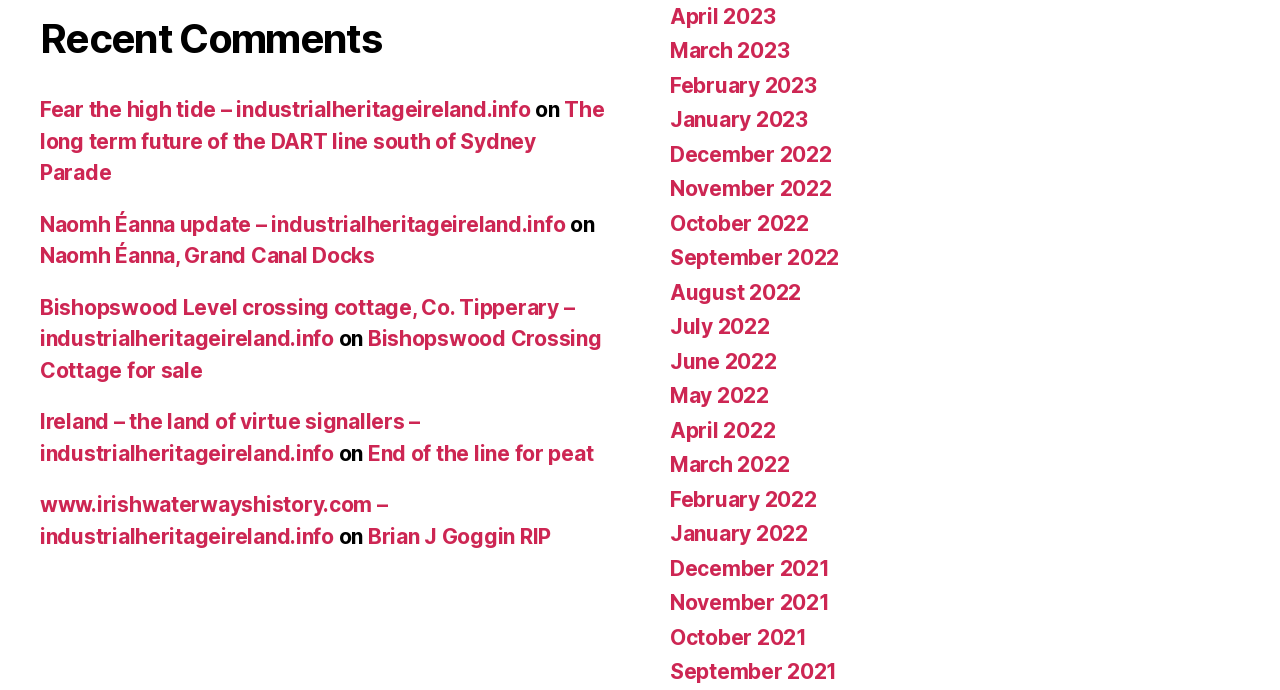Locate the bounding box coordinates of the area where you should click to accomplish the instruction: "Read the article 'Fear the high tide'".

[0.031, 0.141, 0.414, 0.177]